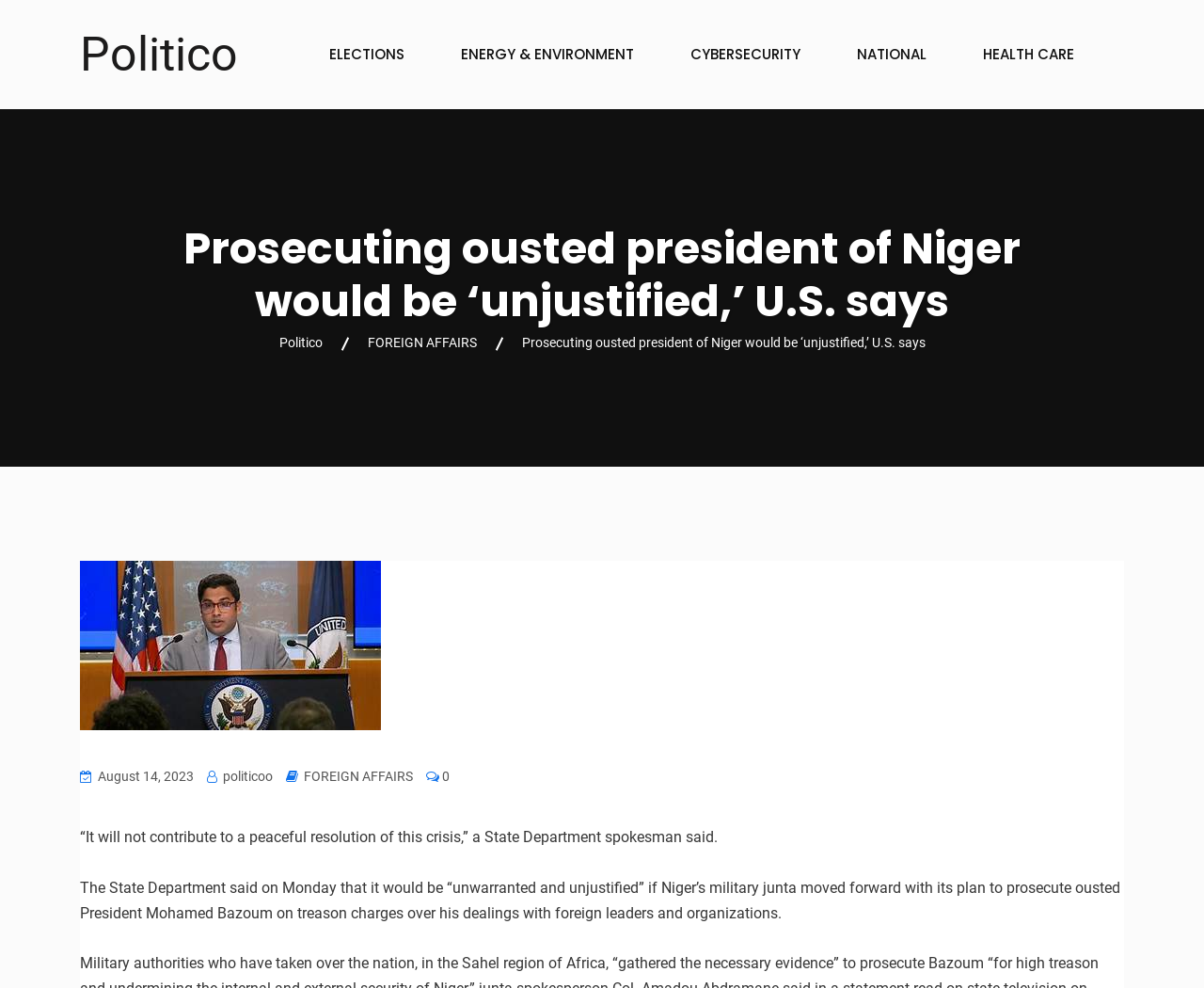Find the bounding box coordinates of the clickable area required to complete the following action: "Click on the 'ELECTIONS' link".

[0.259, 0.043, 0.35, 0.067]